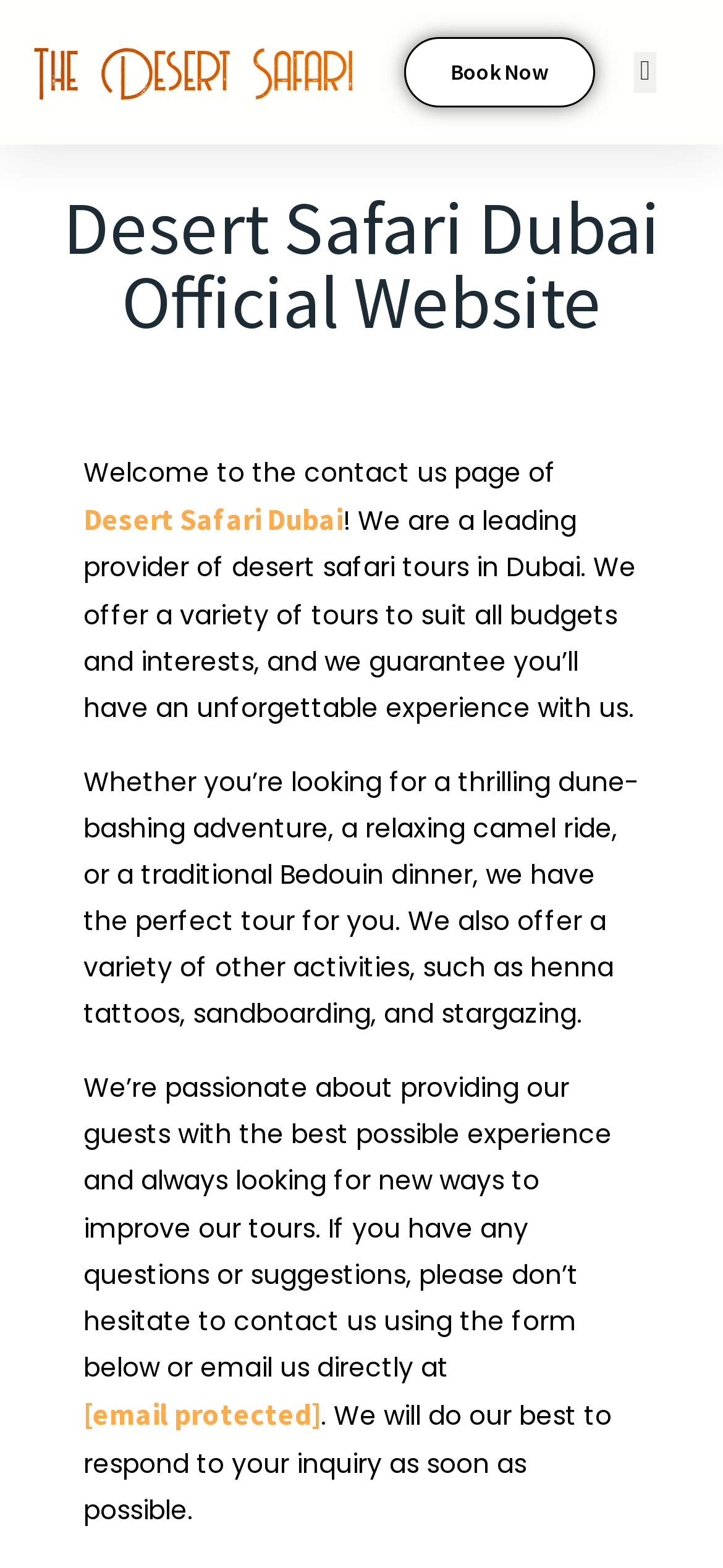Please give a succinct answer using a single word or phrase:
What is the logo of the website?

The Desert Safari Logo